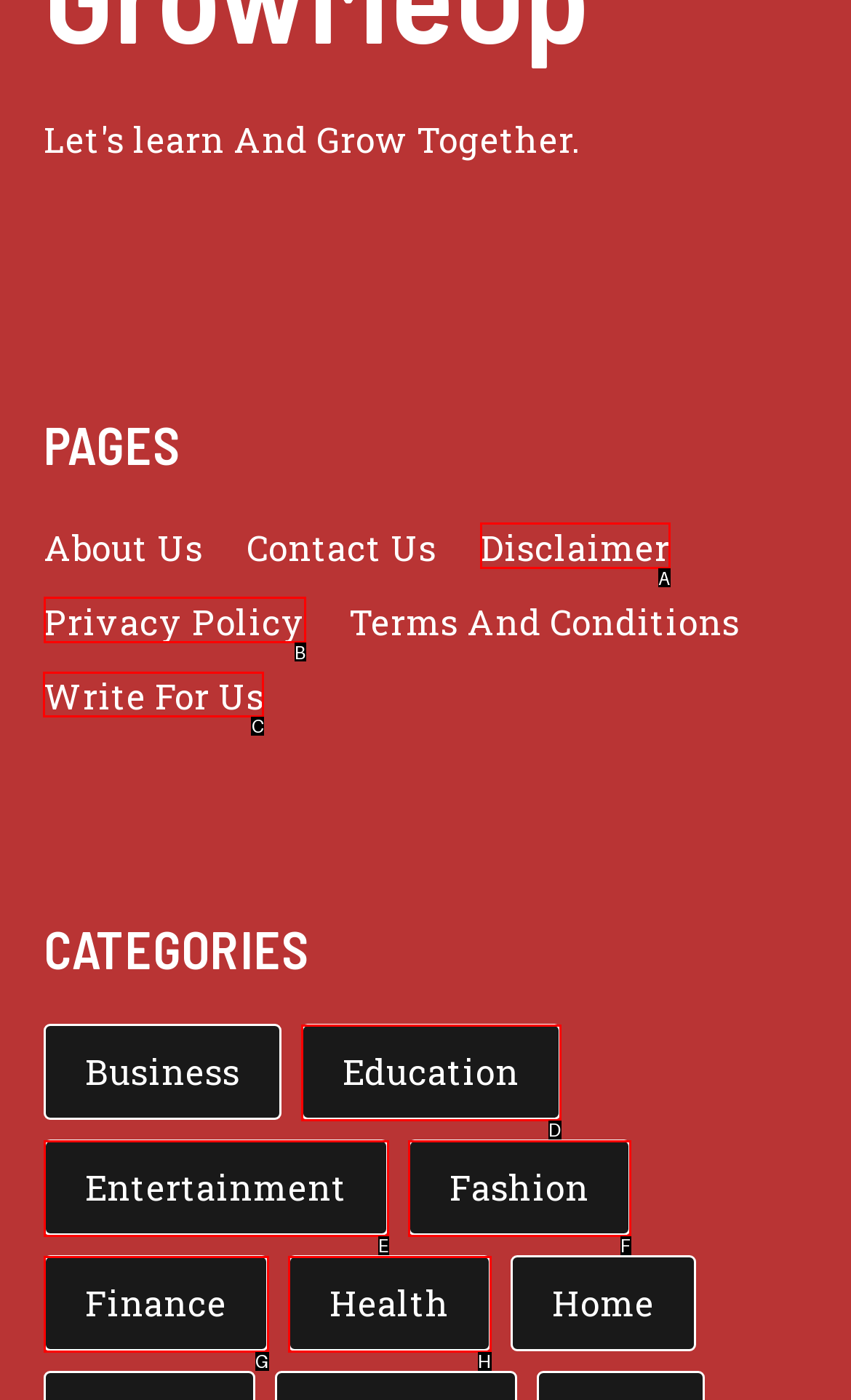Select the correct UI element to complete the task: click go button
Please provide the letter of the chosen option.

None